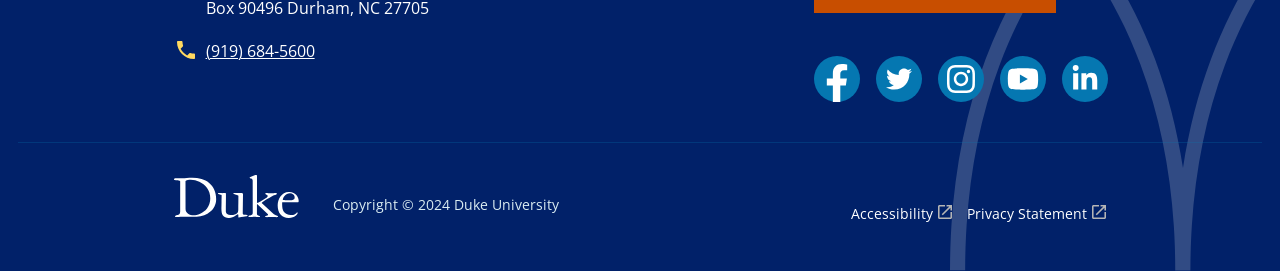How many social media links are on the webpage?
Please provide a single word or phrase as your answer based on the screenshot.

5